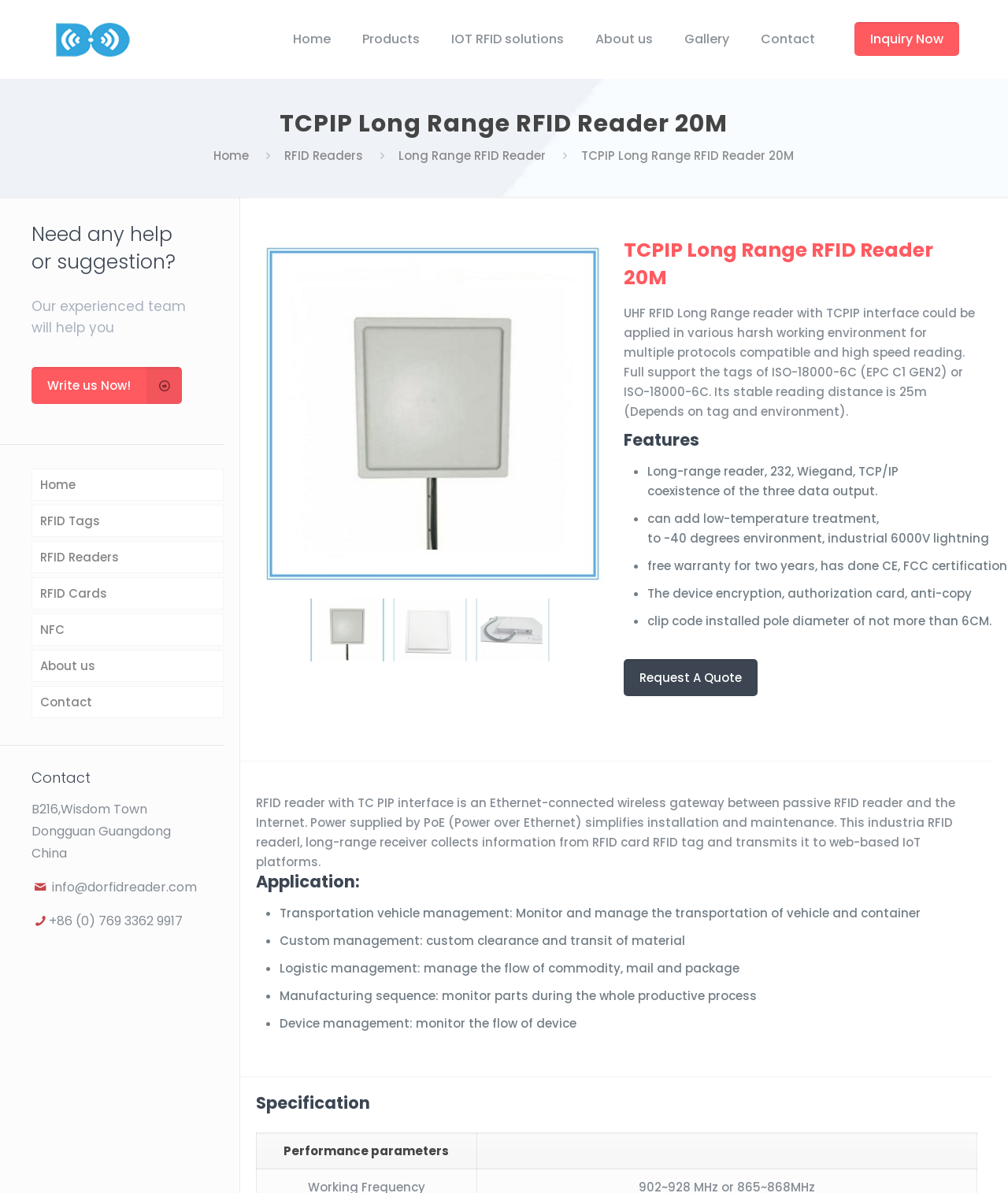What is the power supply method of this RFID reader?
Based on the screenshot, provide your answer in one word or phrase.

PoE (Power over Ethernet)